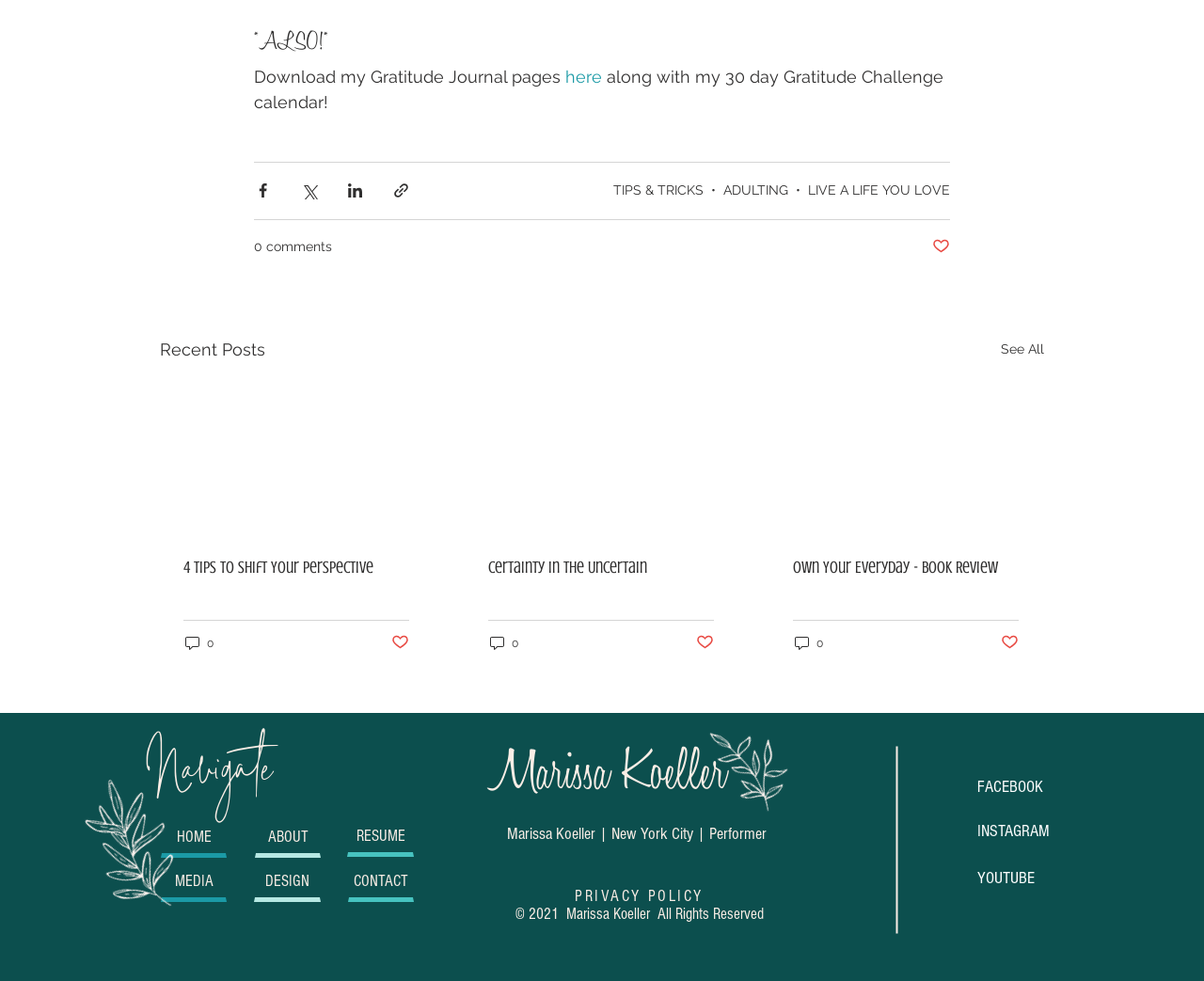Please provide a brief answer to the following inquiry using a single word or phrase:
What is the main topic of the webpage?

Gratitude Journal